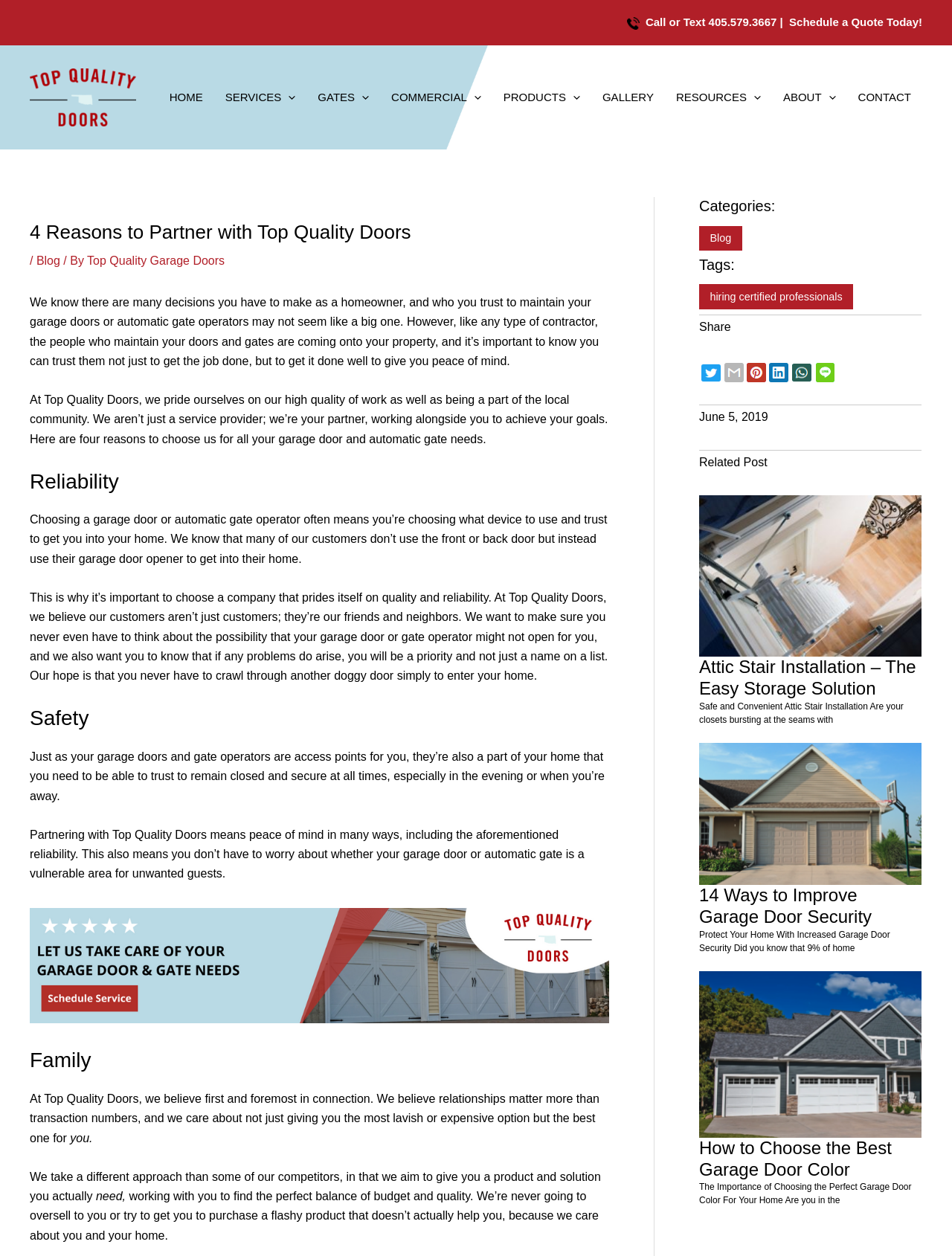Kindly determine the bounding box coordinates for the clickable area to achieve the given instruction: "Schedule a quote today".

[0.829, 0.013, 0.969, 0.023]